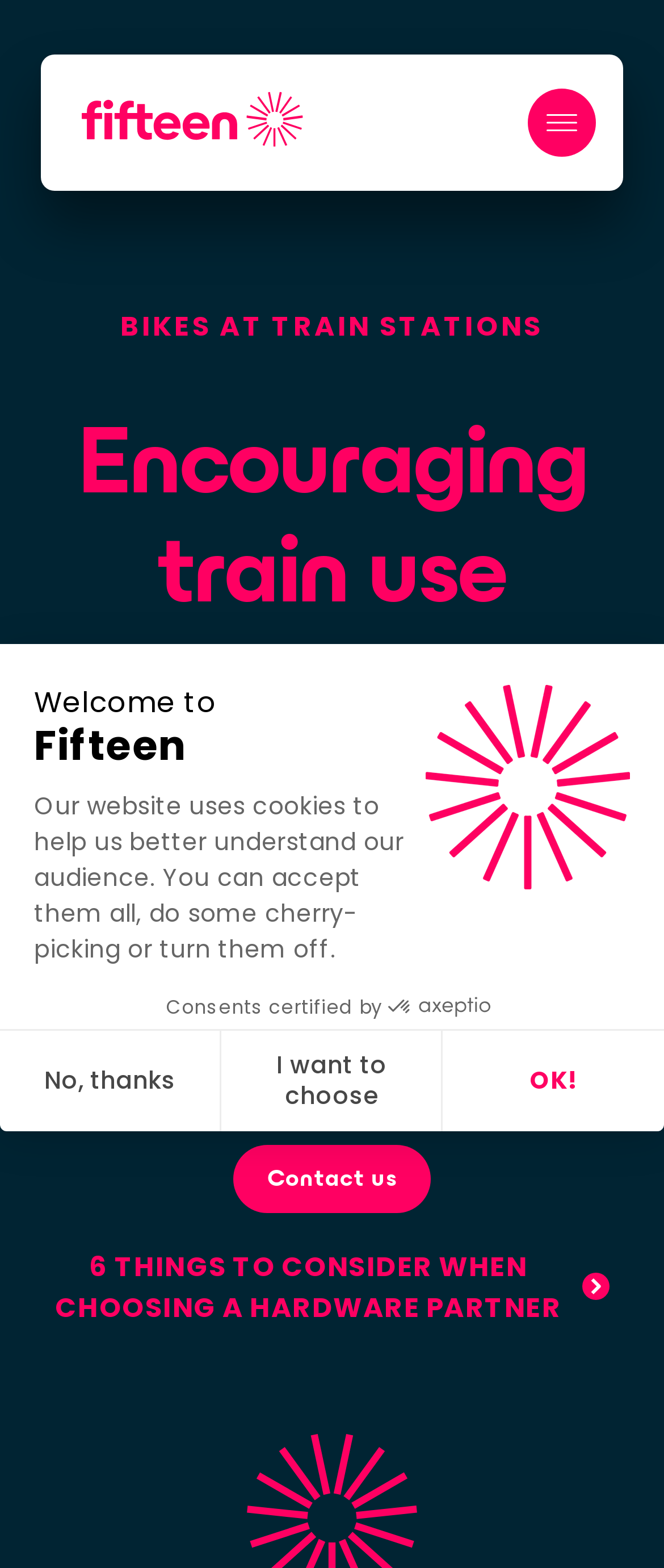Use a single word or phrase to answer the following:
What types of bike rental services does Fifteen offer?

Short term, long term, and bike leasing